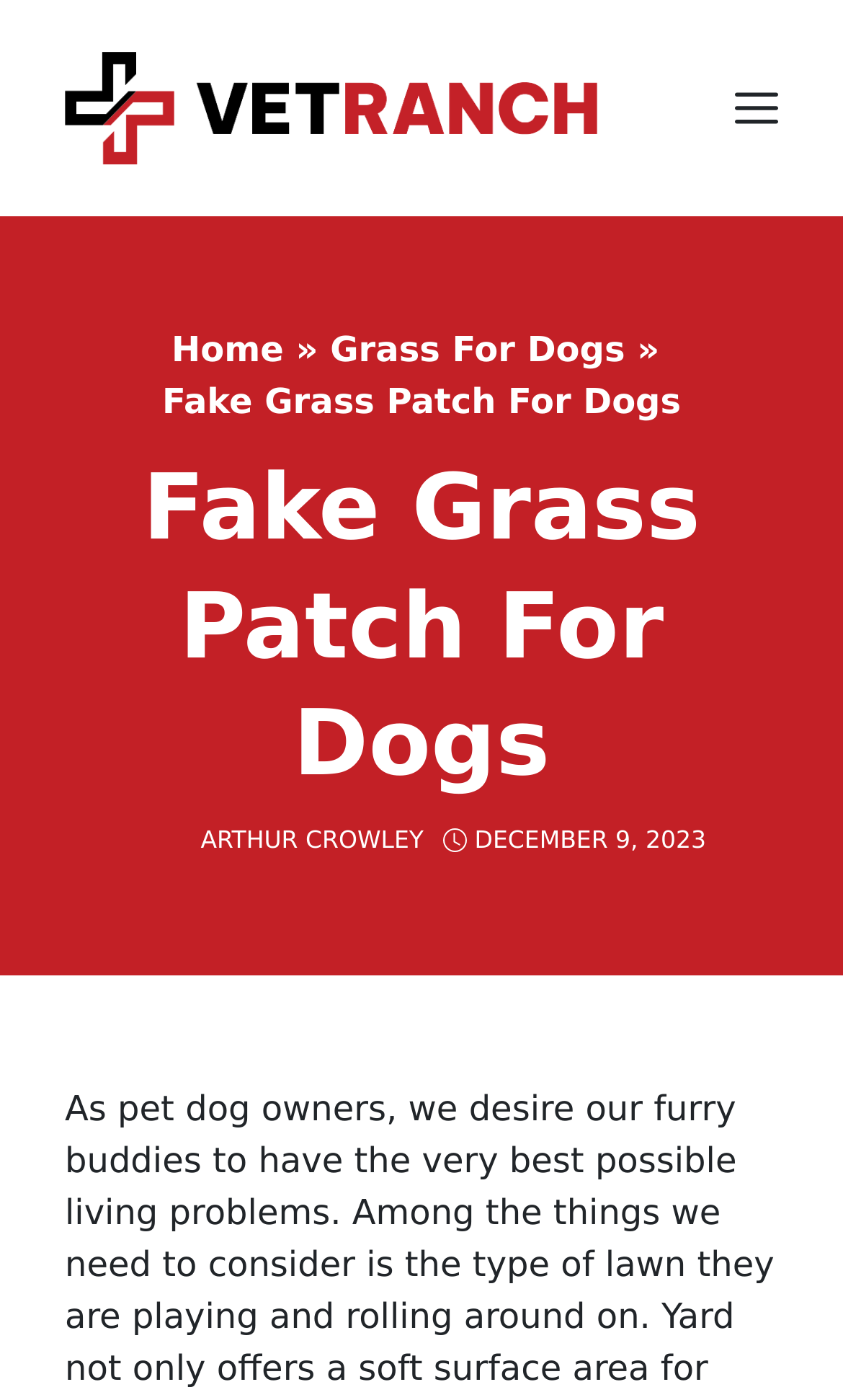Using the provided description title="Vet Ranch", find the bounding box coordinates for the UI element. Provide the coordinates in (top-left x, top-left y, bottom-right x, bottom-right y) format, ensuring all values are between 0 and 1.

[0.077, 0.061, 0.718, 0.09]